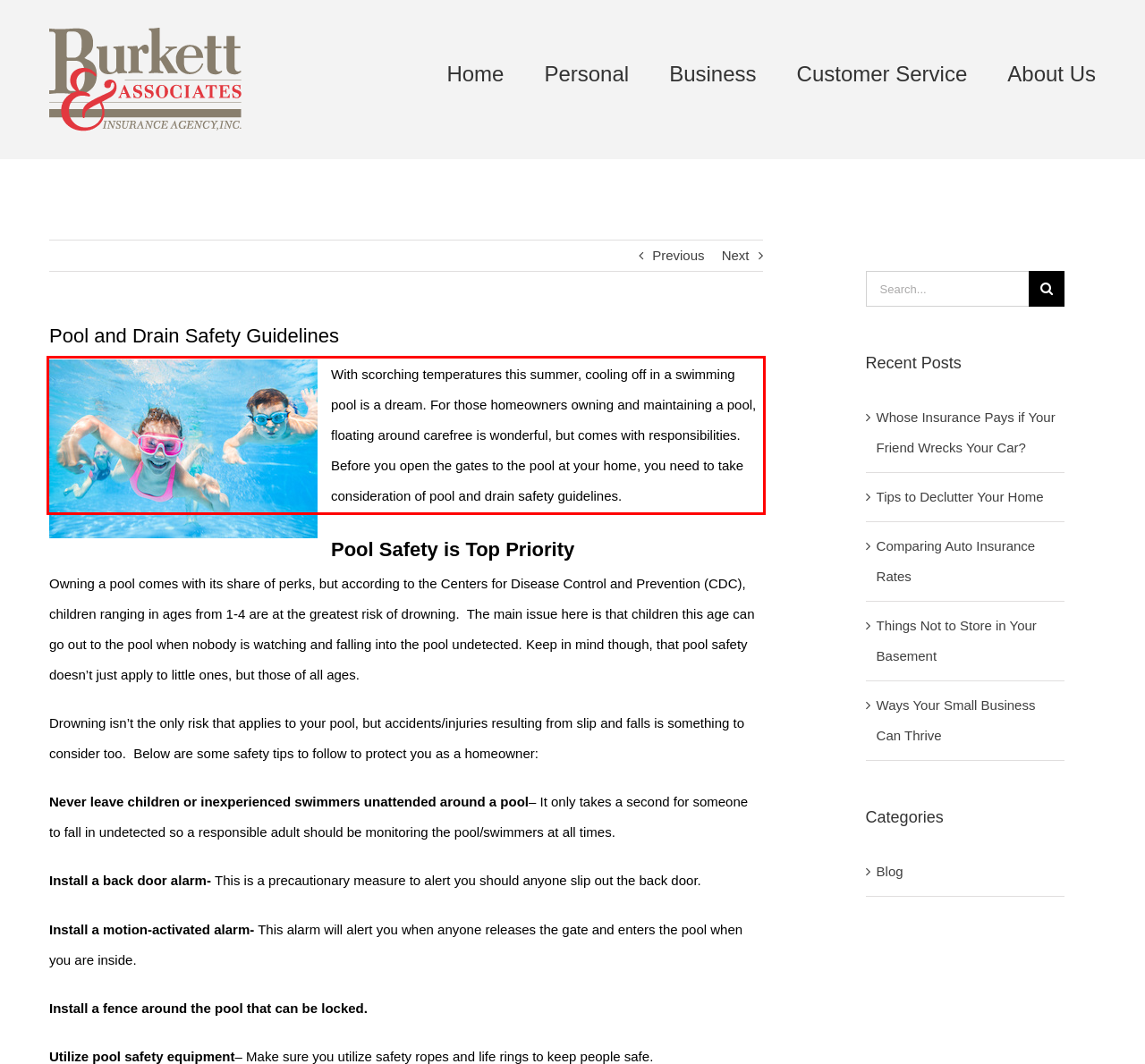Within the screenshot of the webpage, there is a red rectangle. Please recognize and generate the text content inside this red bounding box.

With scorching temperatures this summer, cooling off in a swimming pool is a dream. For those homeowners owning and maintaining a pool, floating around carefree is wonderful, but comes with responsibilities. Before you open the gates to the pool at your home, you need to take consideration of pool and drain safety guidelines.